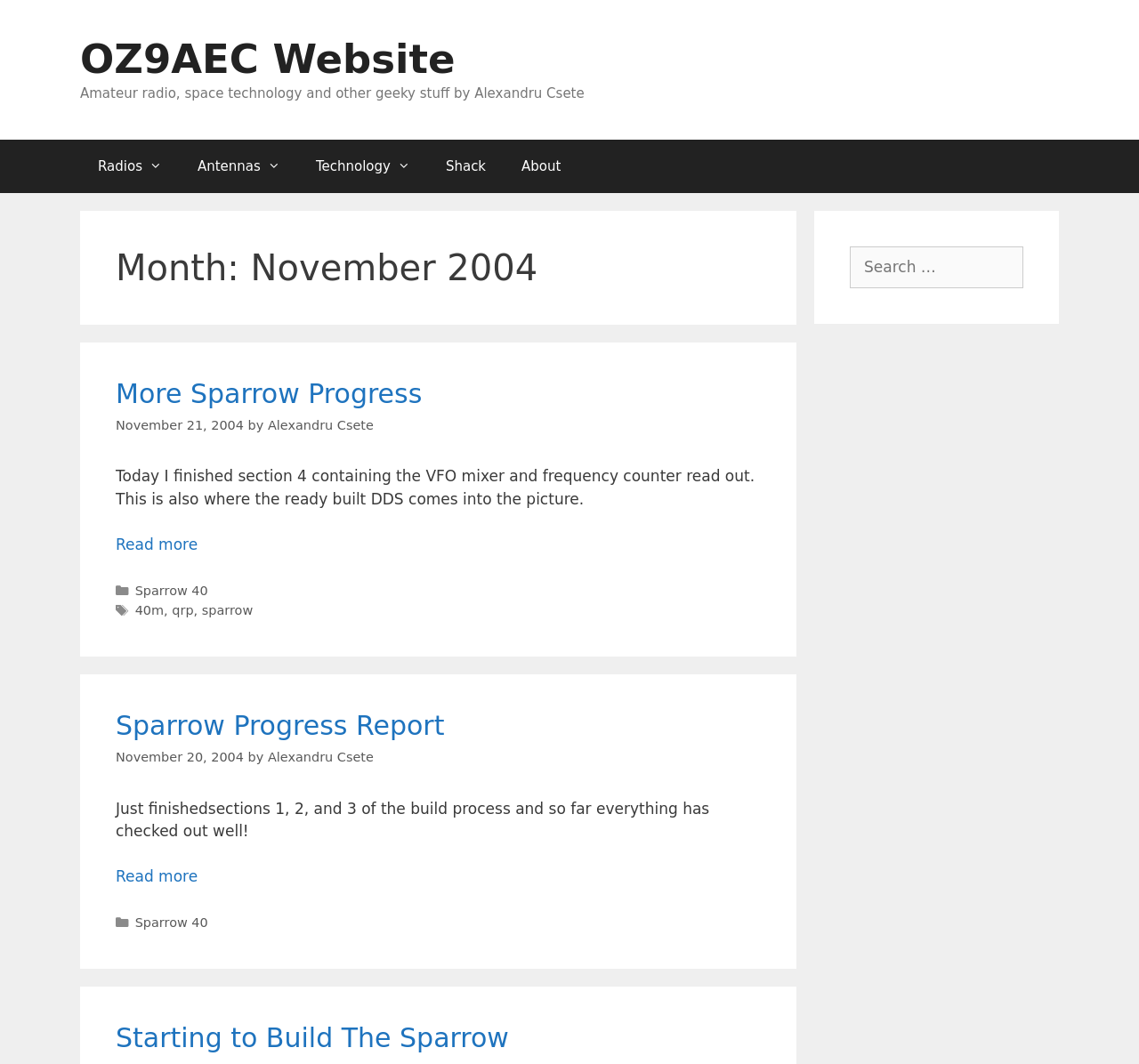Please provide a short answer using a single word or phrase for the question:
What is the website about?

Amateur radio and technology